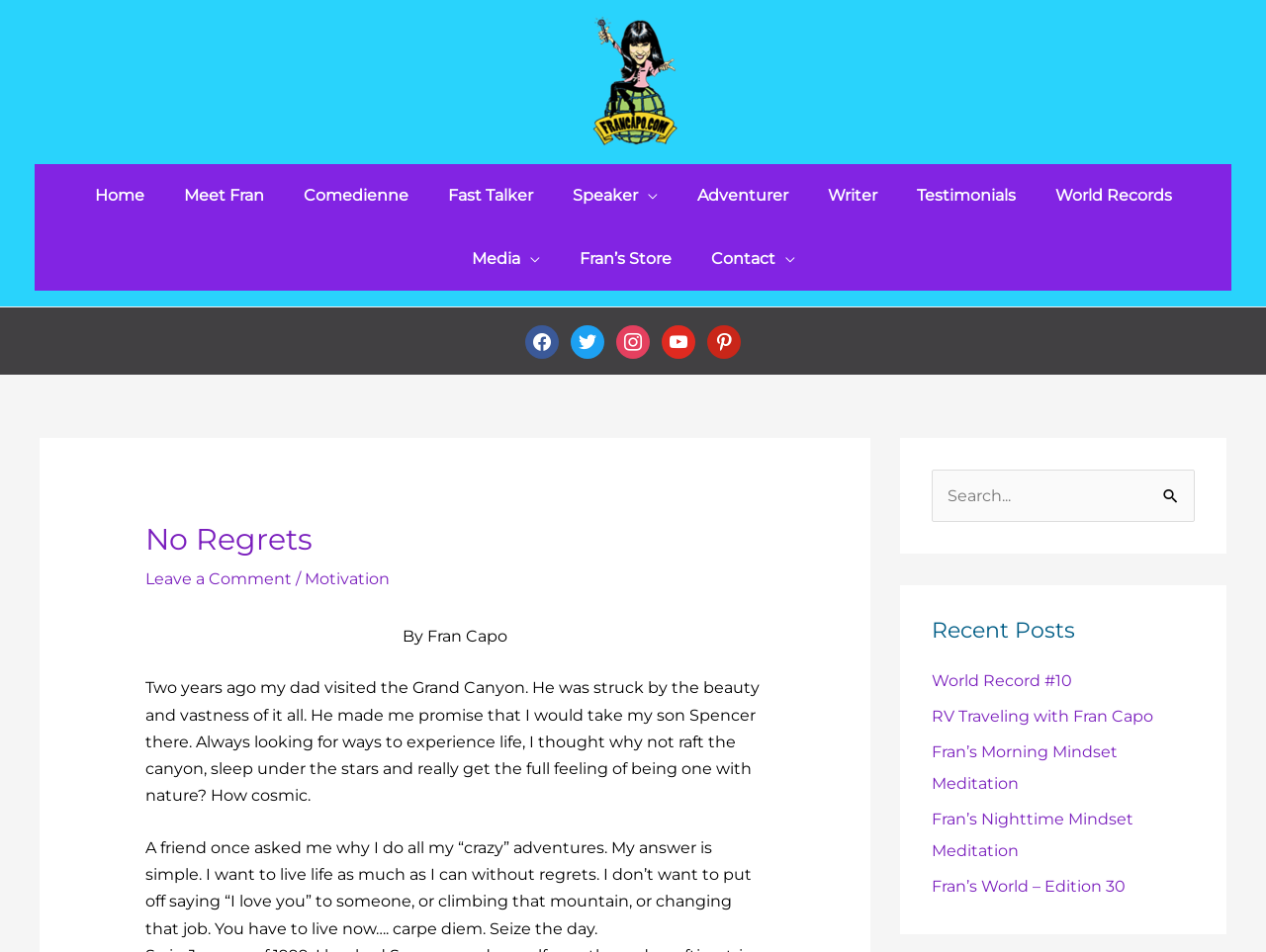What is the topic of the first recent post?
Use the information from the screenshot to give a comprehensive response to the question.

The recent posts section is present at the bottom of the webpage, and the first post is titled 'World Record #10'. I found this by looking at the links present in the recent posts section.